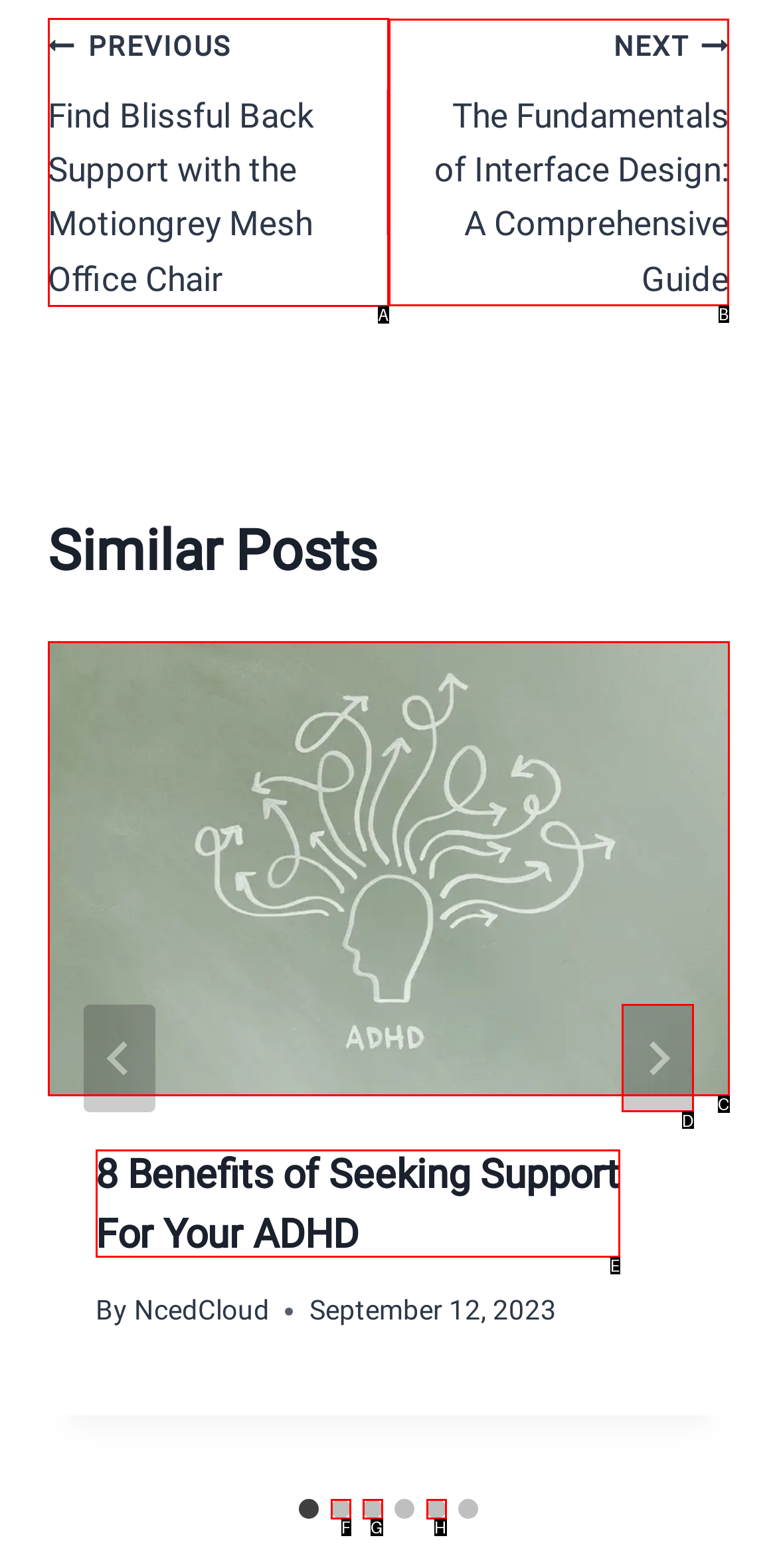Identify the HTML element to select in order to accomplish the following task: Explore Commercial Mortgage Refinancing
Reply with the letter of the chosen option from the given choices directly.

None